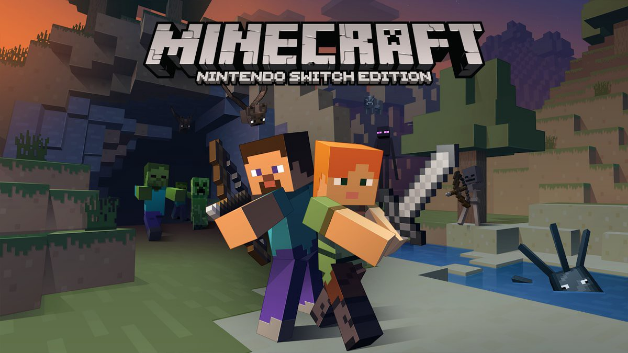Give a one-word or short phrase answer to this question: 
What type of creatures are lurking at the cave's mouth?

Zombies and skeletons